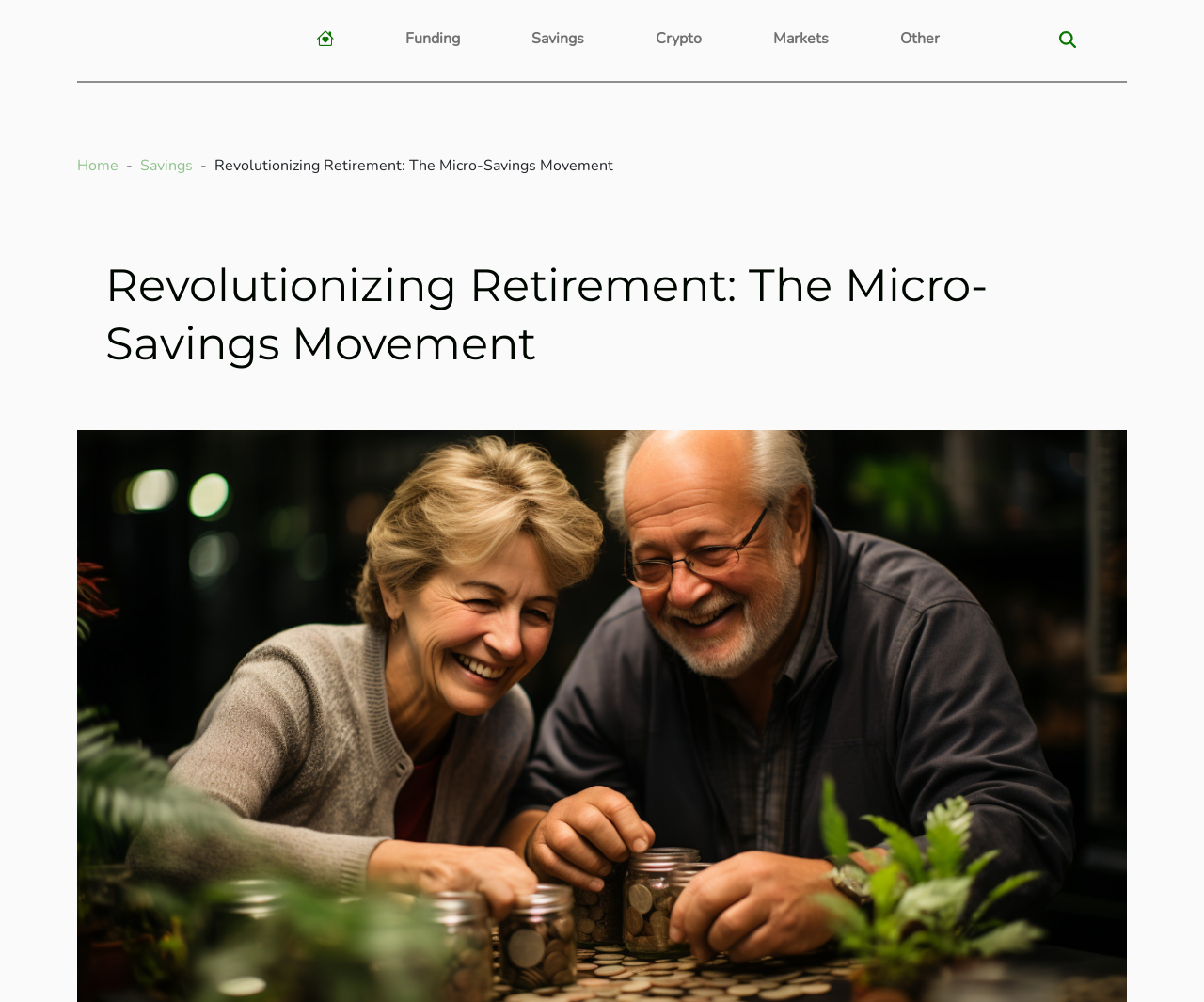Predict the bounding box for the UI component with the following description: "Funding".

[0.33, 0.02, 0.388, 0.057]